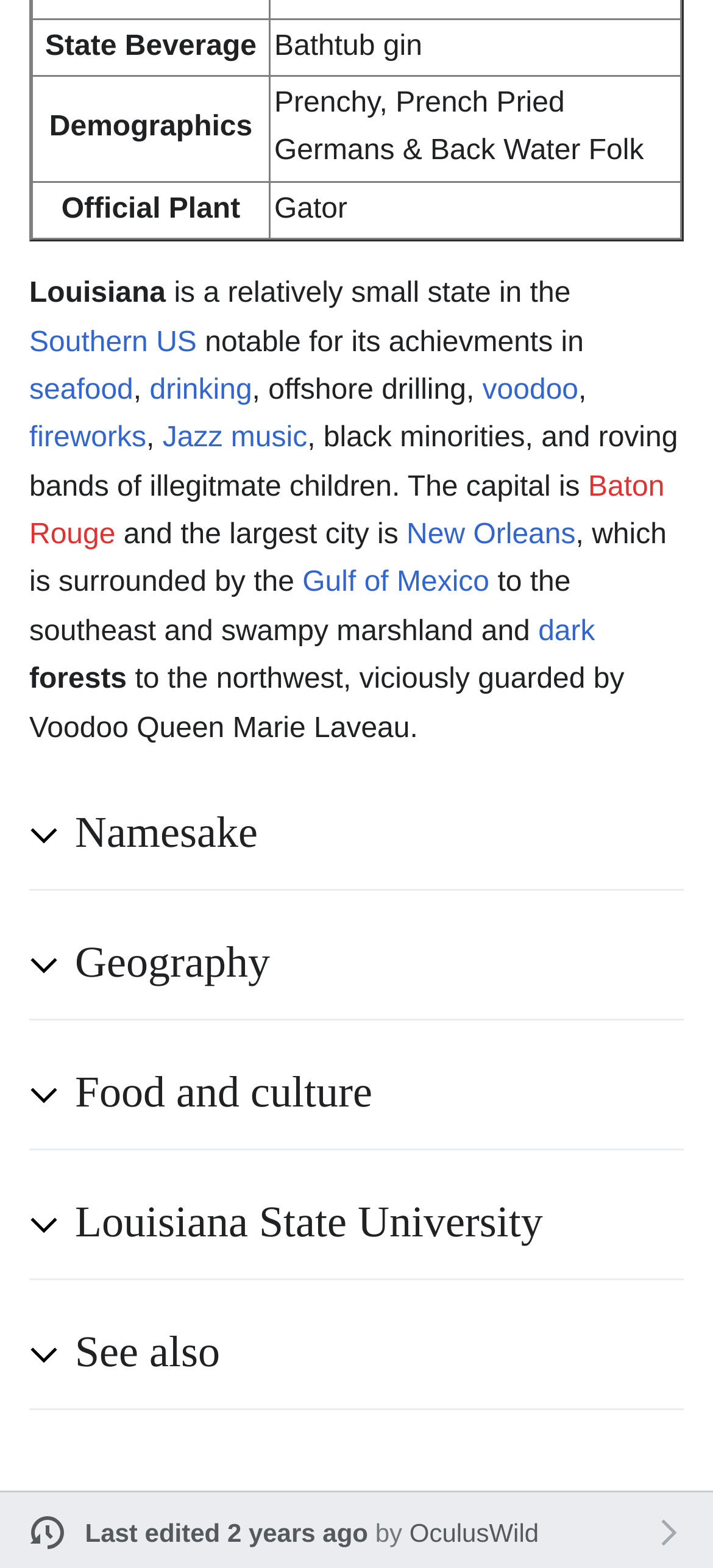Provide the bounding box coordinates of the UI element this sentence describes: "Food and culture".

[0.105, 0.679, 0.877, 0.719]